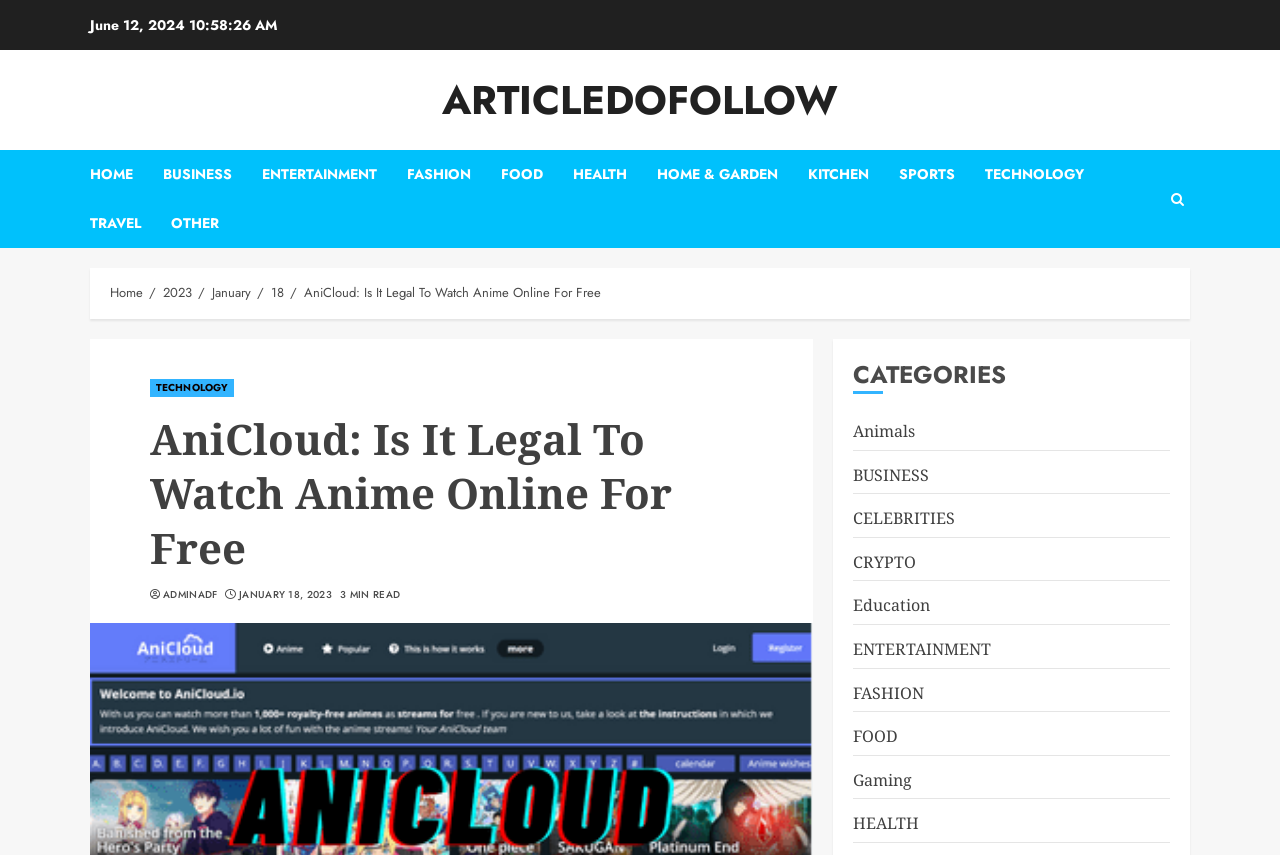Please determine the bounding box coordinates of the area that needs to be clicked to complete this task: 'Click on HOME'. The coordinates must be four float numbers between 0 and 1, formatted as [left, top, right, bottom].

[0.07, 0.175, 0.127, 0.233]